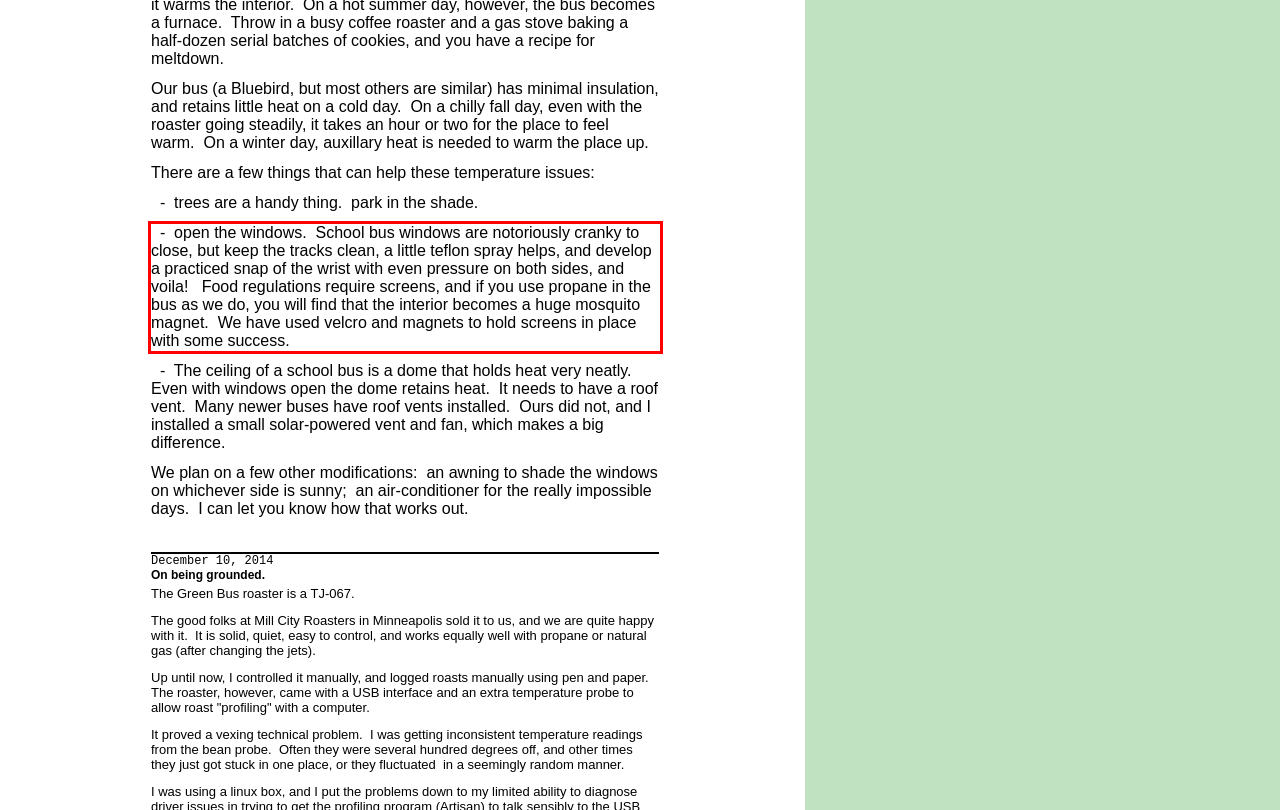Analyze the screenshot of a webpage where a red rectangle is bounding a UI element. Extract and generate the text content within this red bounding box.

- open the windows. School bus windows are notoriously cranky to close, but keep the tracks clean, a little teflon spray helps, and develop a practiced snap of the wrist with even pressure on both sides, and voila! Food regulations require screens, and if you use propane in the bus as we do, you will find that the interior becomes a huge mosquito magnet. We have used velcro and magnets to hold screens in place with some success.